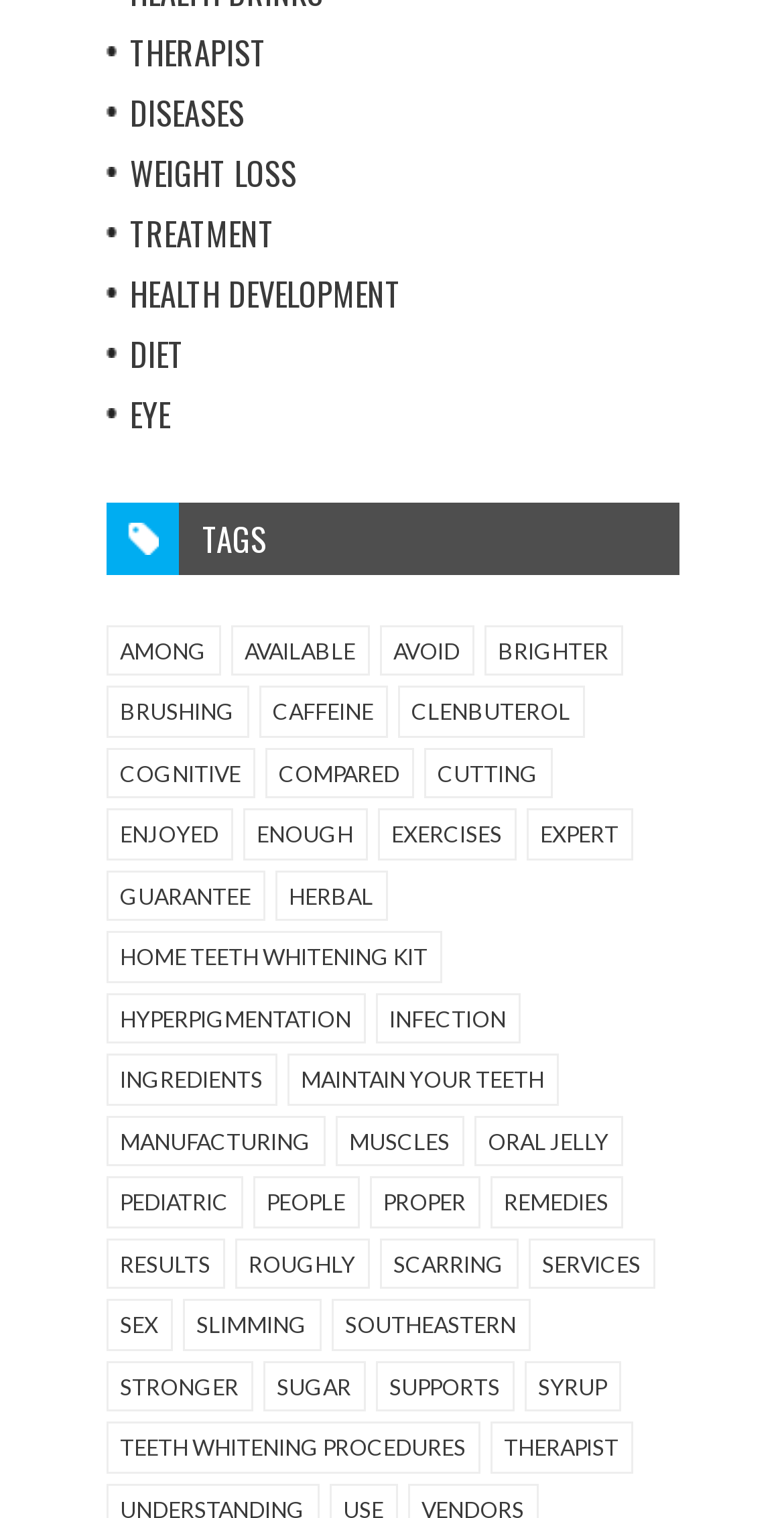Provide the bounding box coordinates of the HTML element described by the text: "Home teeth whitening kit".

[0.135, 0.614, 0.563, 0.648]